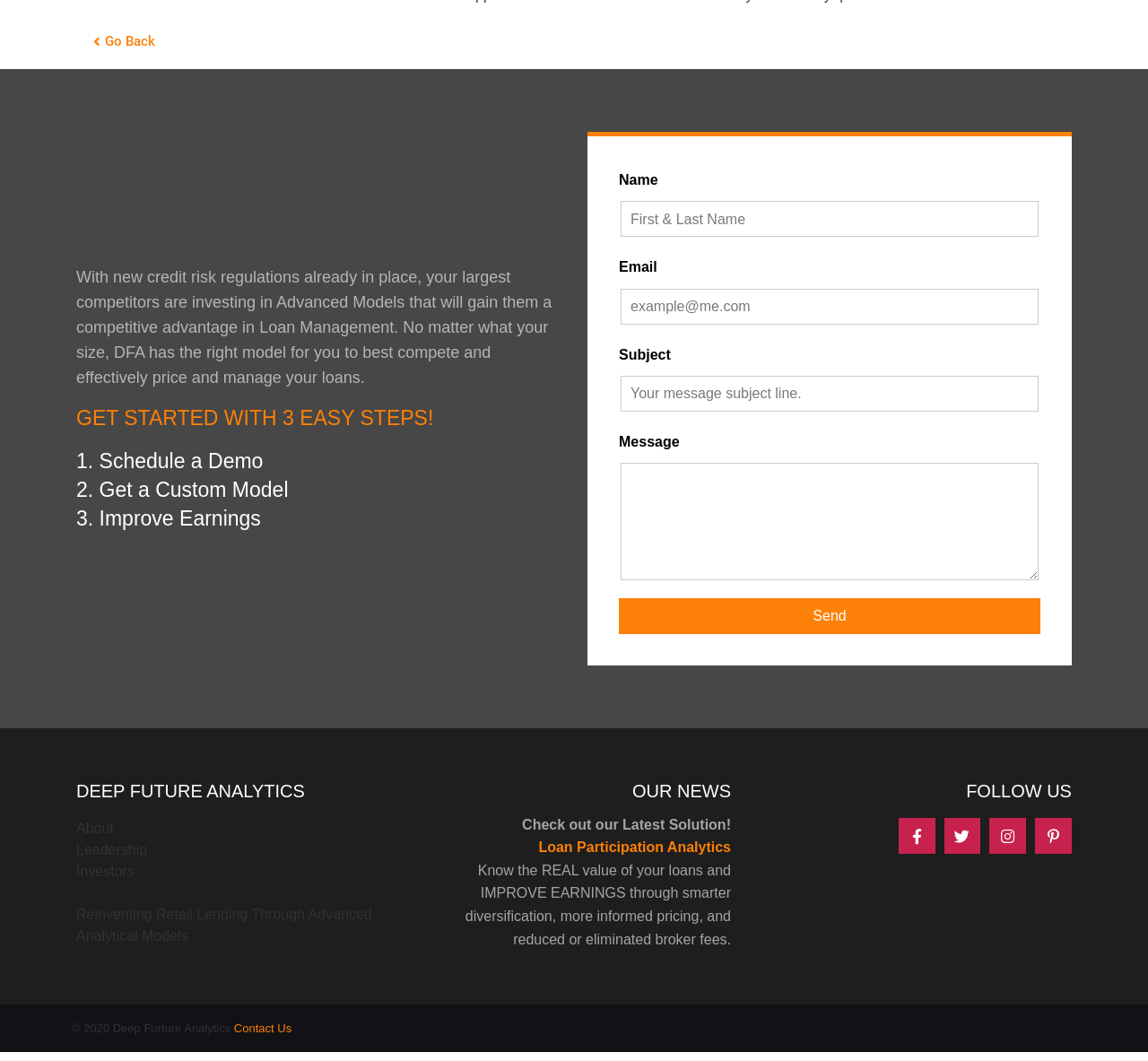Find the bounding box coordinates of the element I should click to carry out the following instruction: "Send a message".

[0.539, 0.564, 0.906, 0.597]